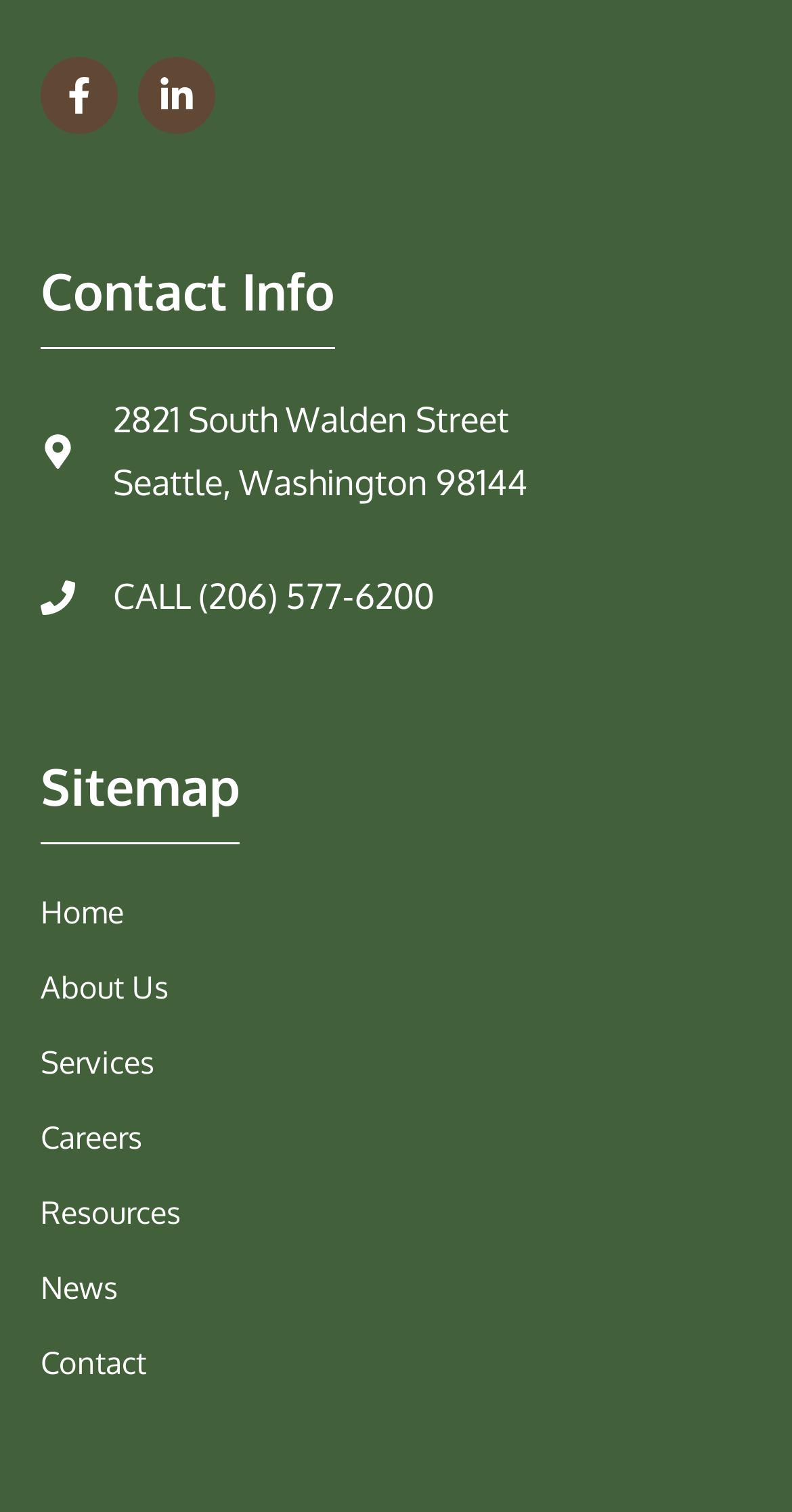Locate and provide the bounding box coordinates for the HTML element that matches this description: "Services".

[0.051, 0.689, 0.195, 0.715]